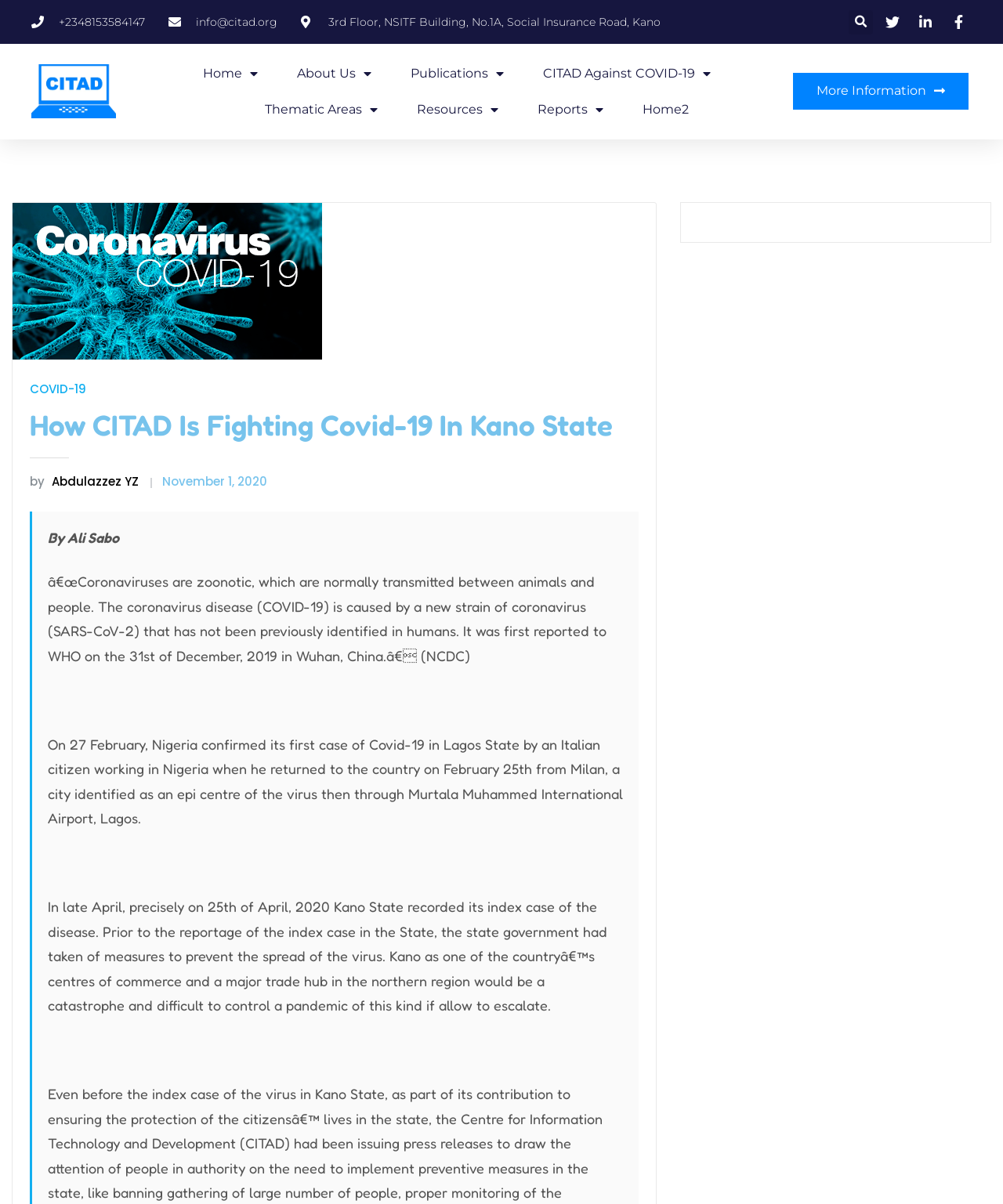Please find the bounding box coordinates of the section that needs to be clicked to achieve this instruction: "Login to the website".

None